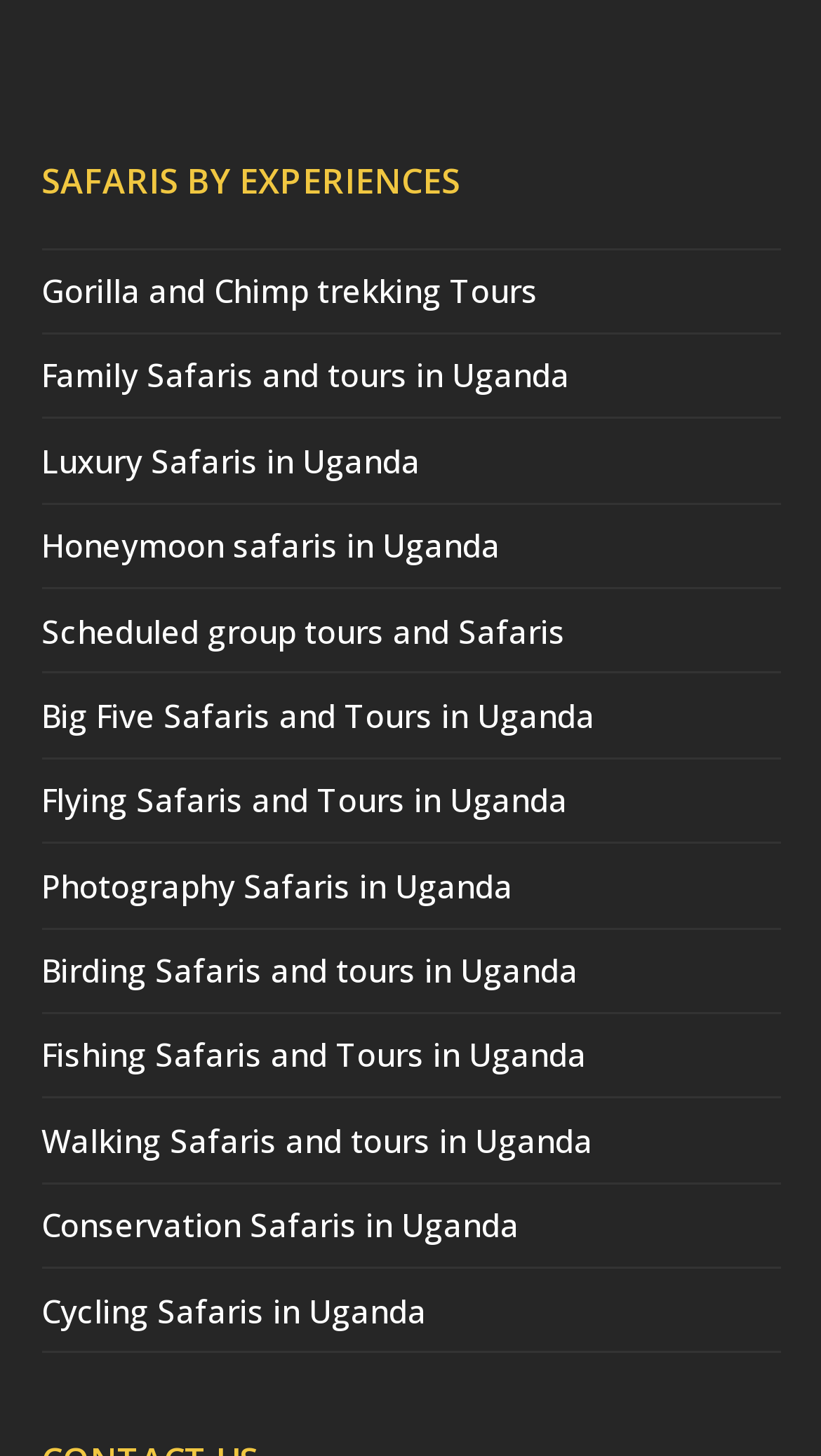Answer the question briefly using a single word or phrase: 
Are there any safari tours for honeymooners?

Yes